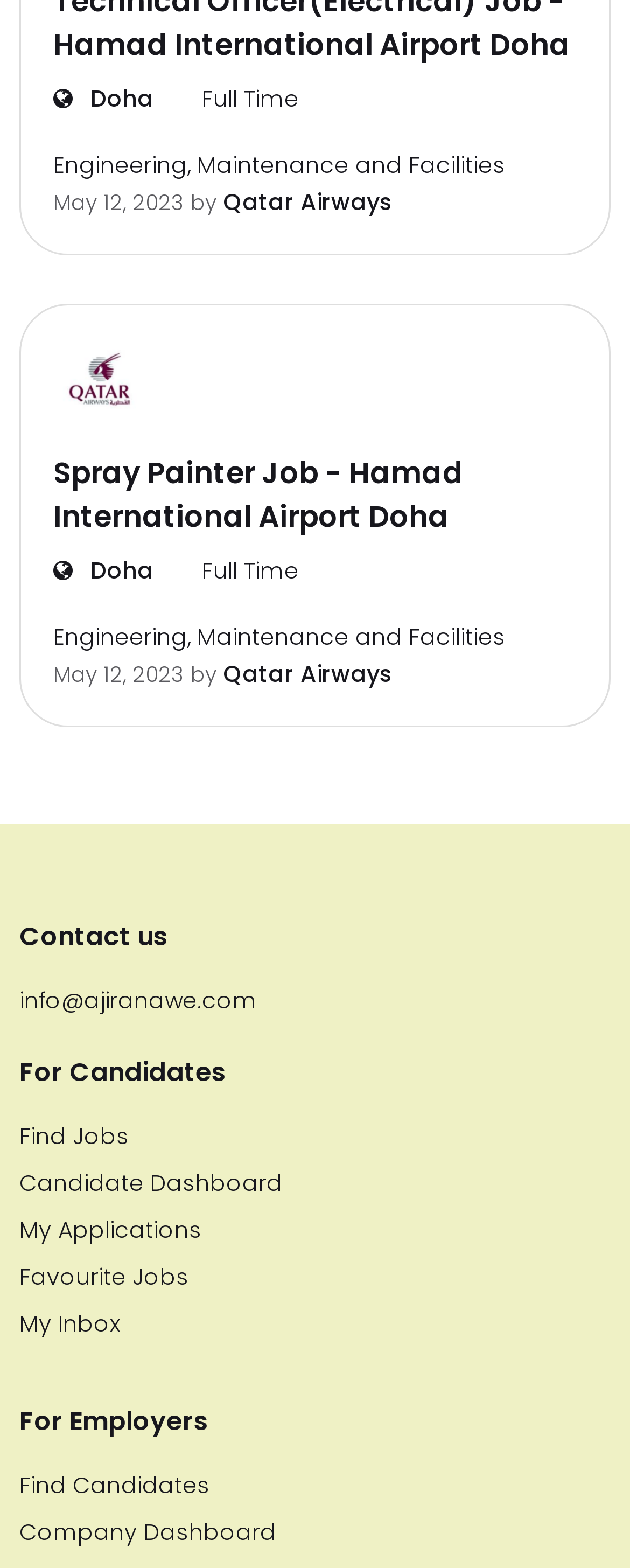Determine the bounding box coordinates for the region that must be clicked to execute the following instruction: "Browse 'Aluminum Supplier Philippines' items".

None